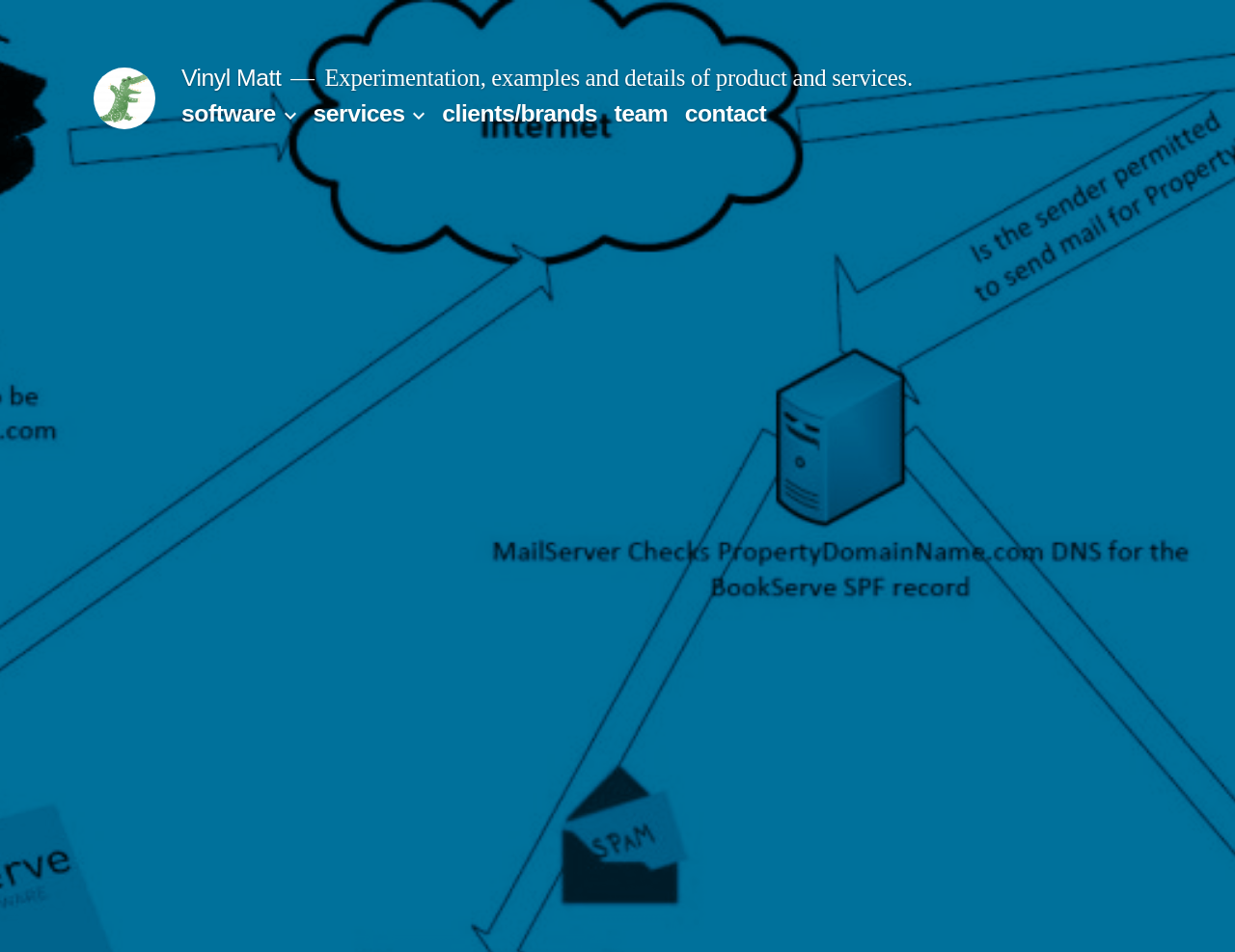Find and provide the bounding box coordinates for the UI element described with: "services".

[0.253, 0.106, 0.328, 0.133]